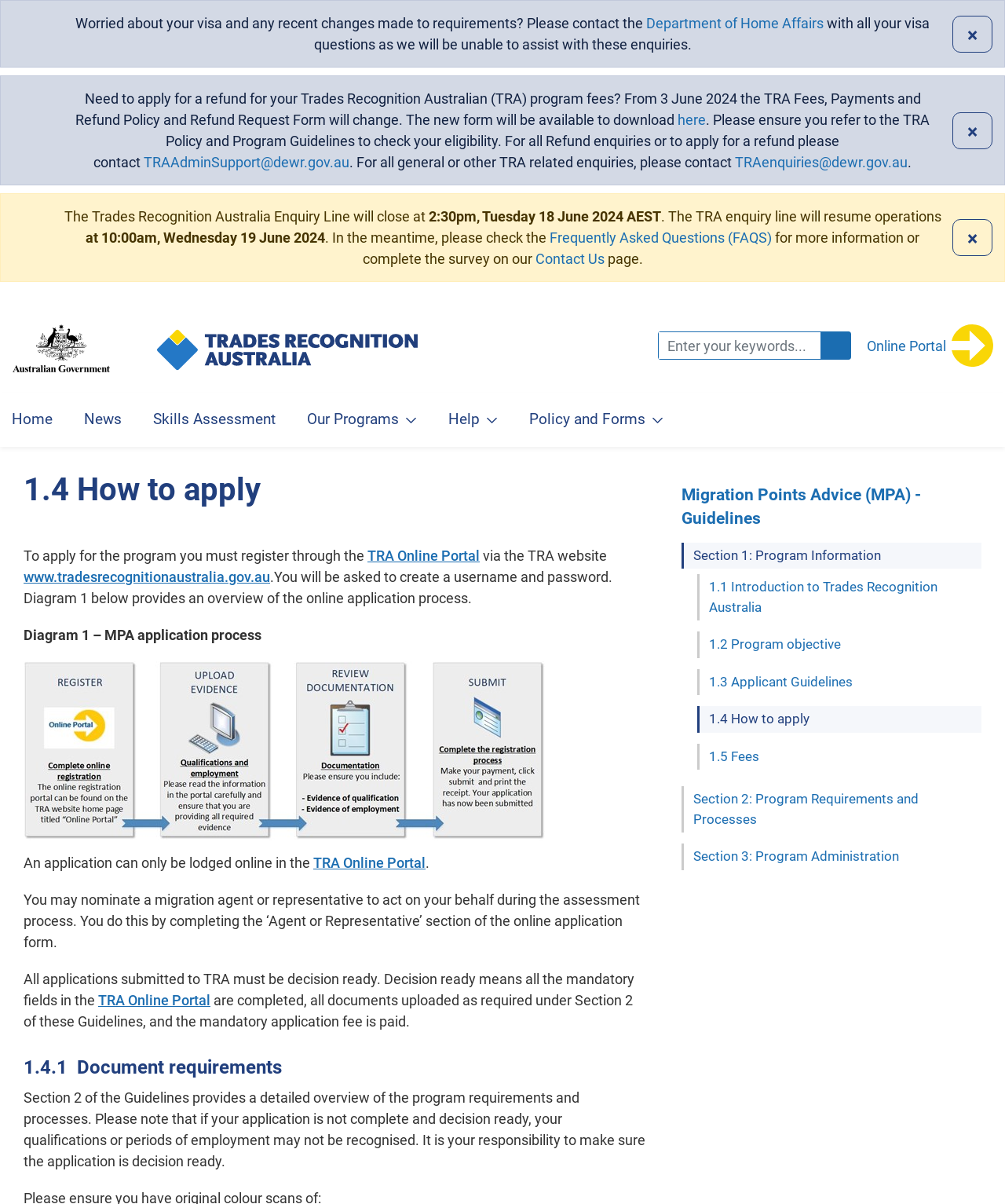Find the bounding box coordinates of the element to click in order to complete this instruction: "Apply for the program through the TRA Online Portal". The bounding box coordinates must be four float numbers between 0 and 1, denoted as [left, top, right, bottom].

[0.366, 0.454, 0.477, 0.468]